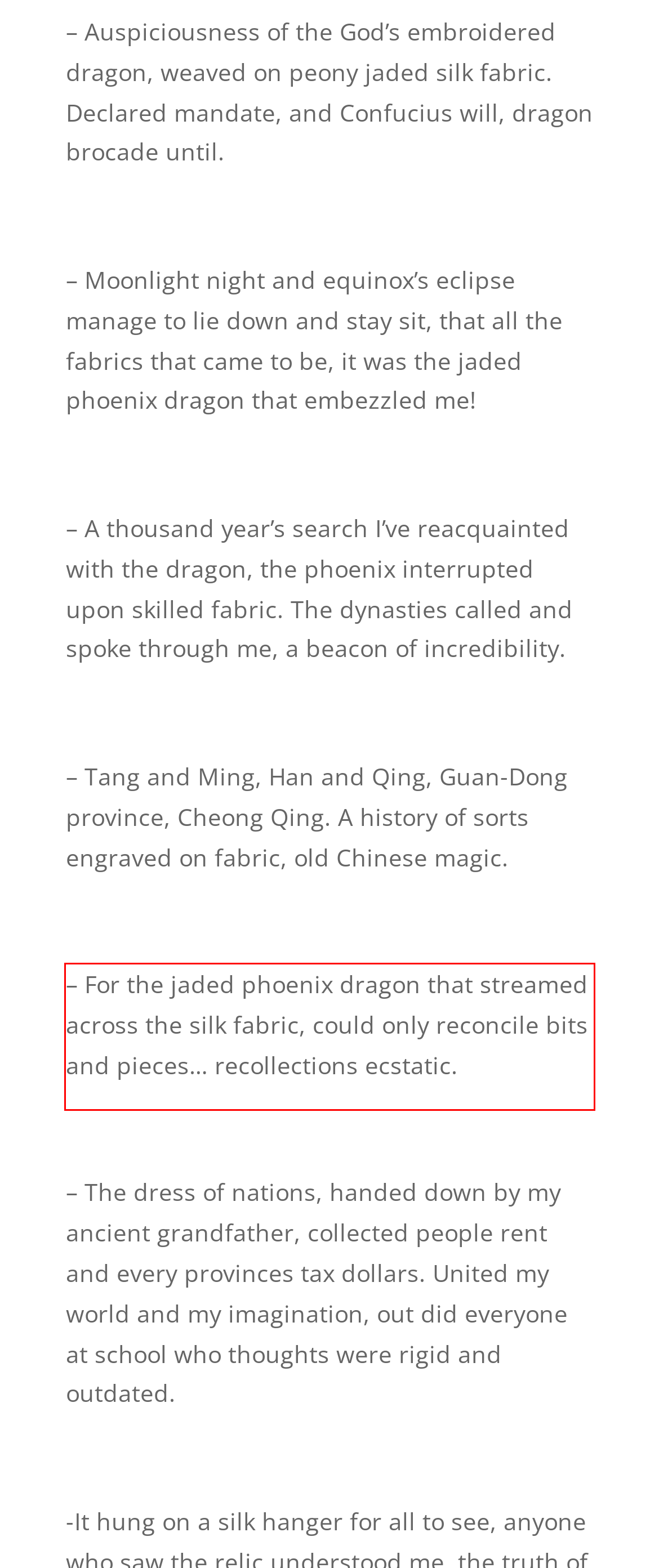Identify the red bounding box in the webpage screenshot and perform OCR to generate the text content enclosed.

– For the jaded phoenix dragon that streamed across the silk fabric, could only reconcile bits and pieces… recollections ecstatic.